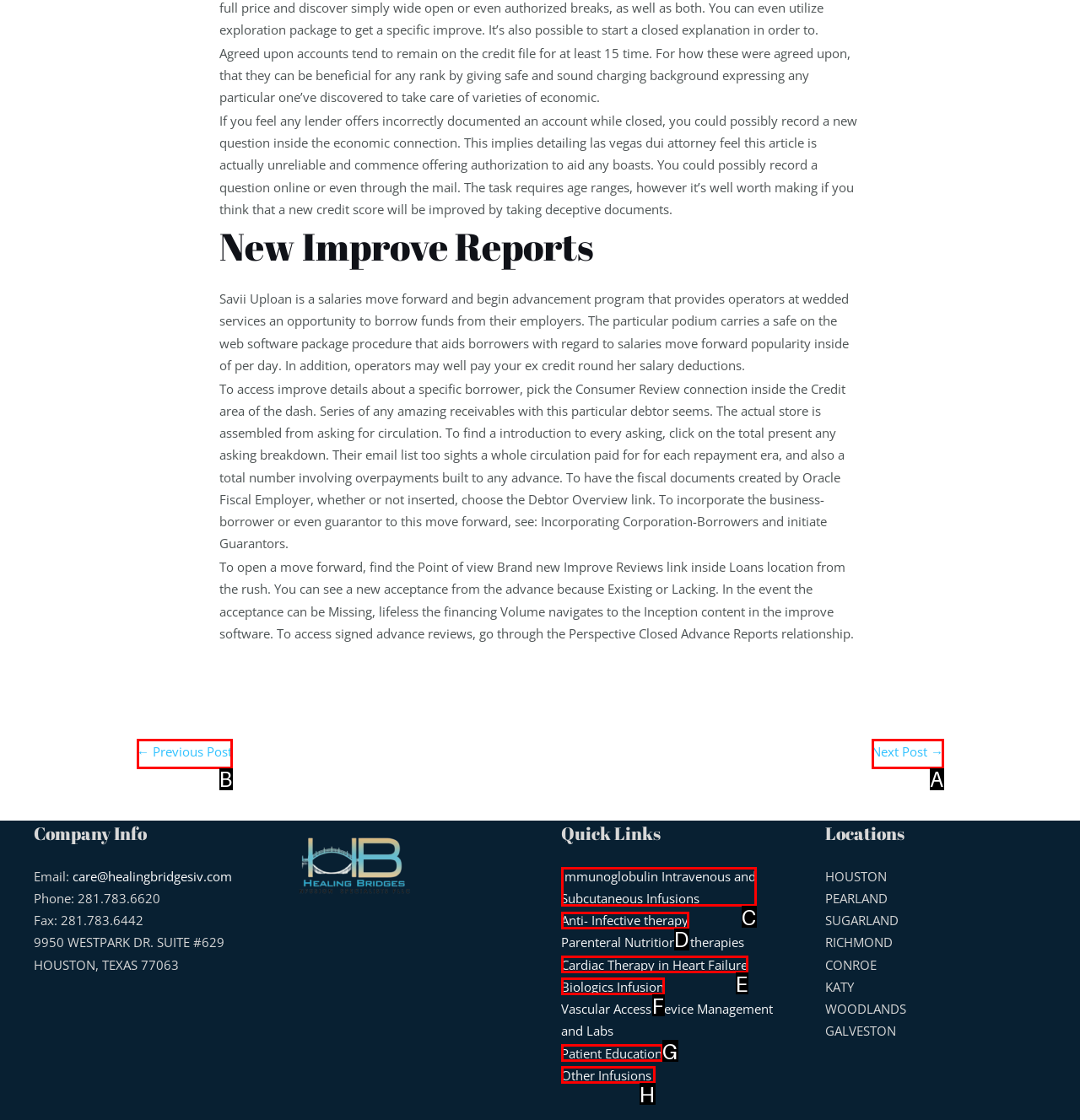Please indicate which option's letter corresponds to the task: Click the '← Previous Post' link by examining the highlighted elements in the screenshot.

B